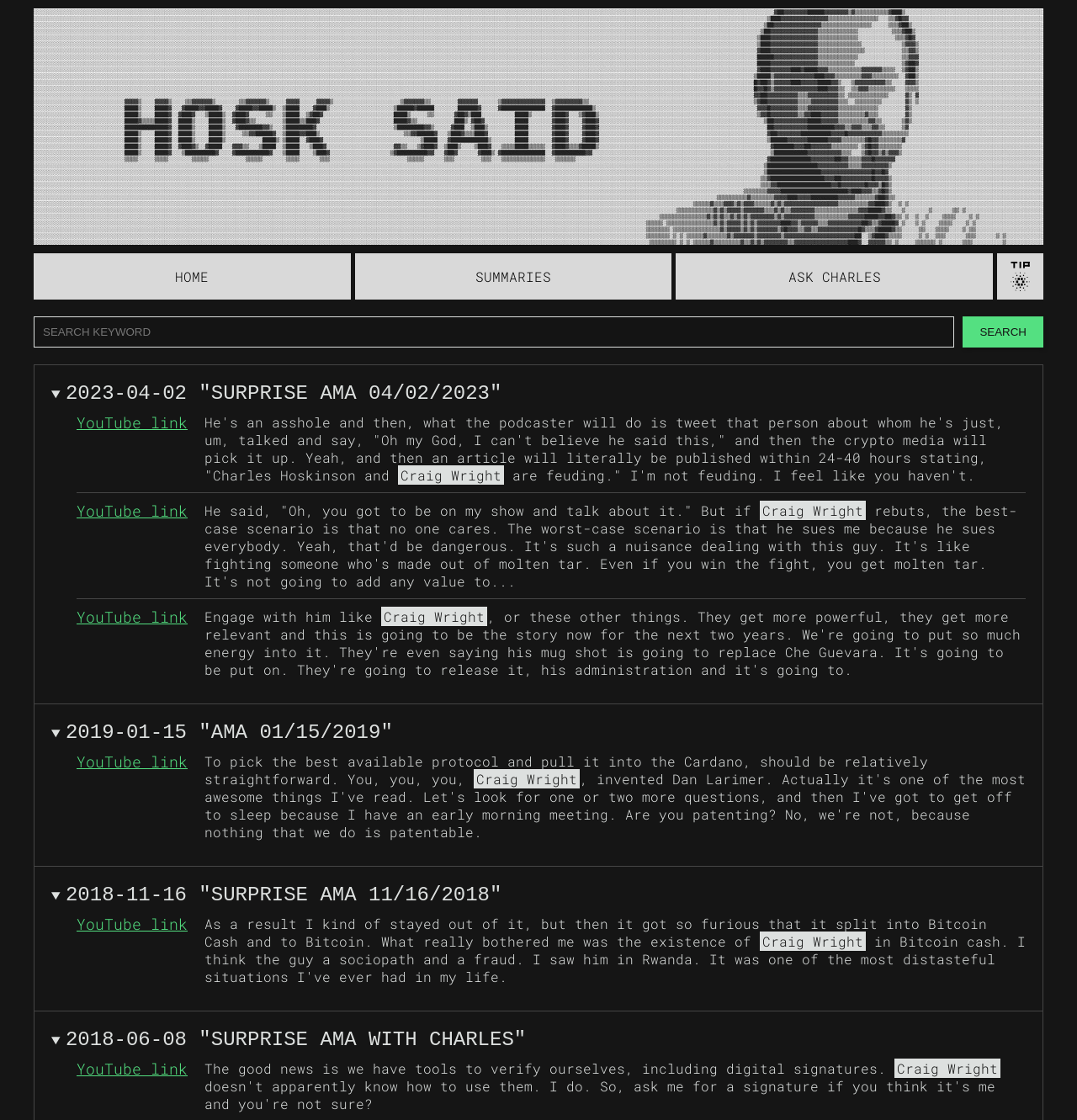Identify the bounding box coordinates of the HTML element based on this description: "name="query" placeholder="SEARCH KEYWORD"".

[0.031, 0.282, 0.886, 0.31]